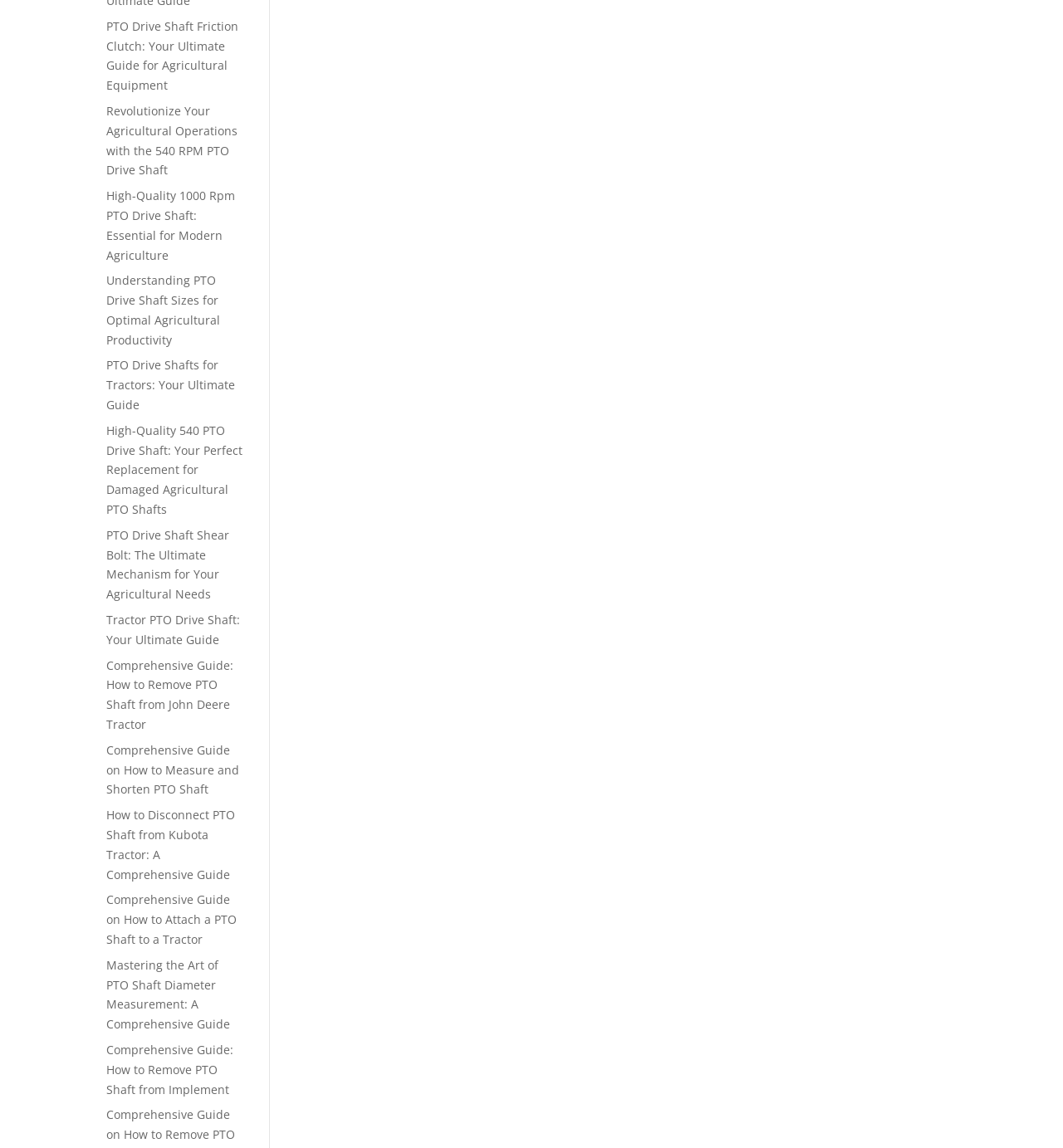Respond to the question with just a single word or phrase: 
How many links are on this webpage?

10